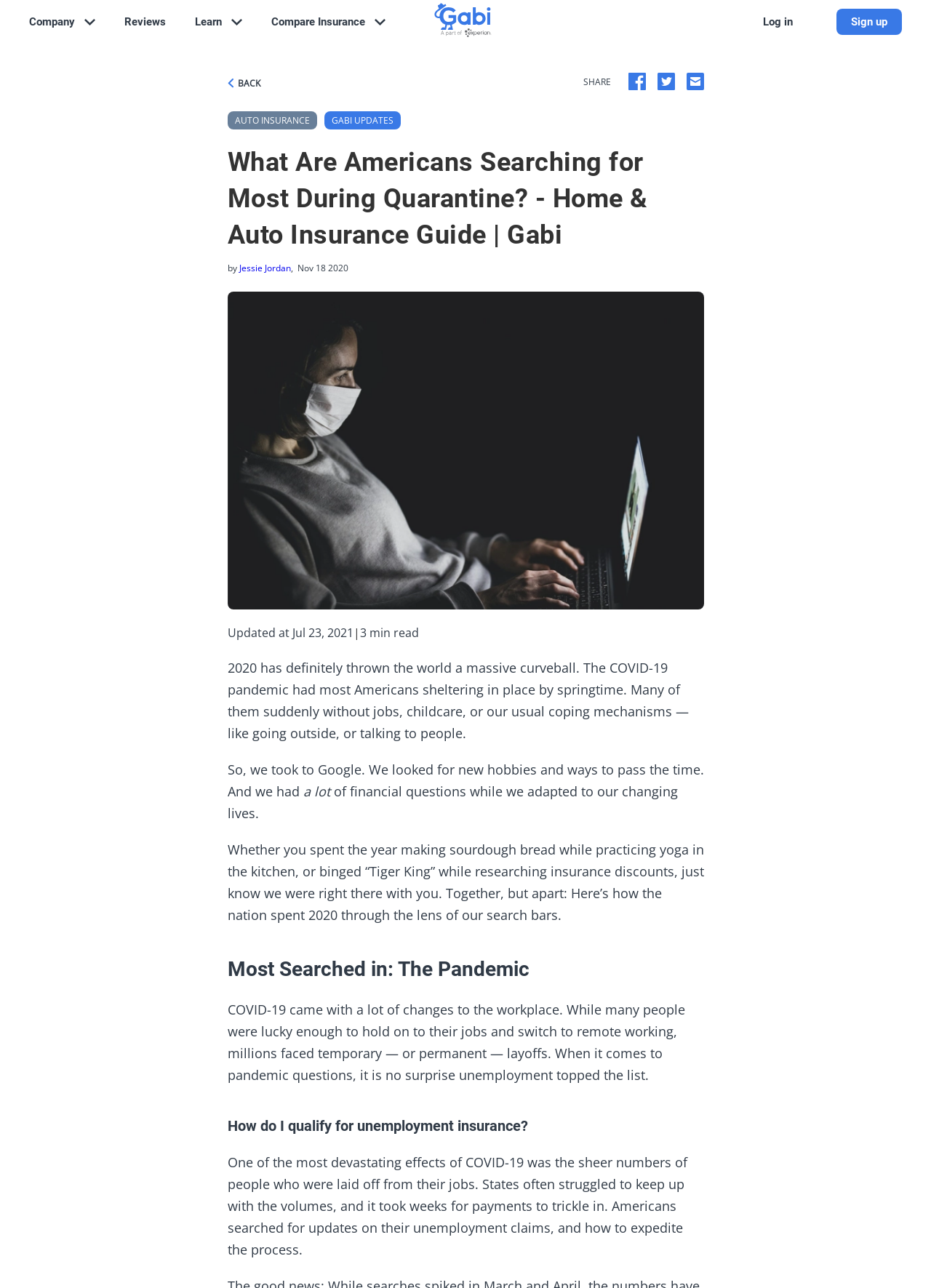Please mark the clickable region by giving the bounding box coordinates needed to complete this instruction: "Click the 'Company' button".

[0.031, 0.0, 0.102, 0.034]